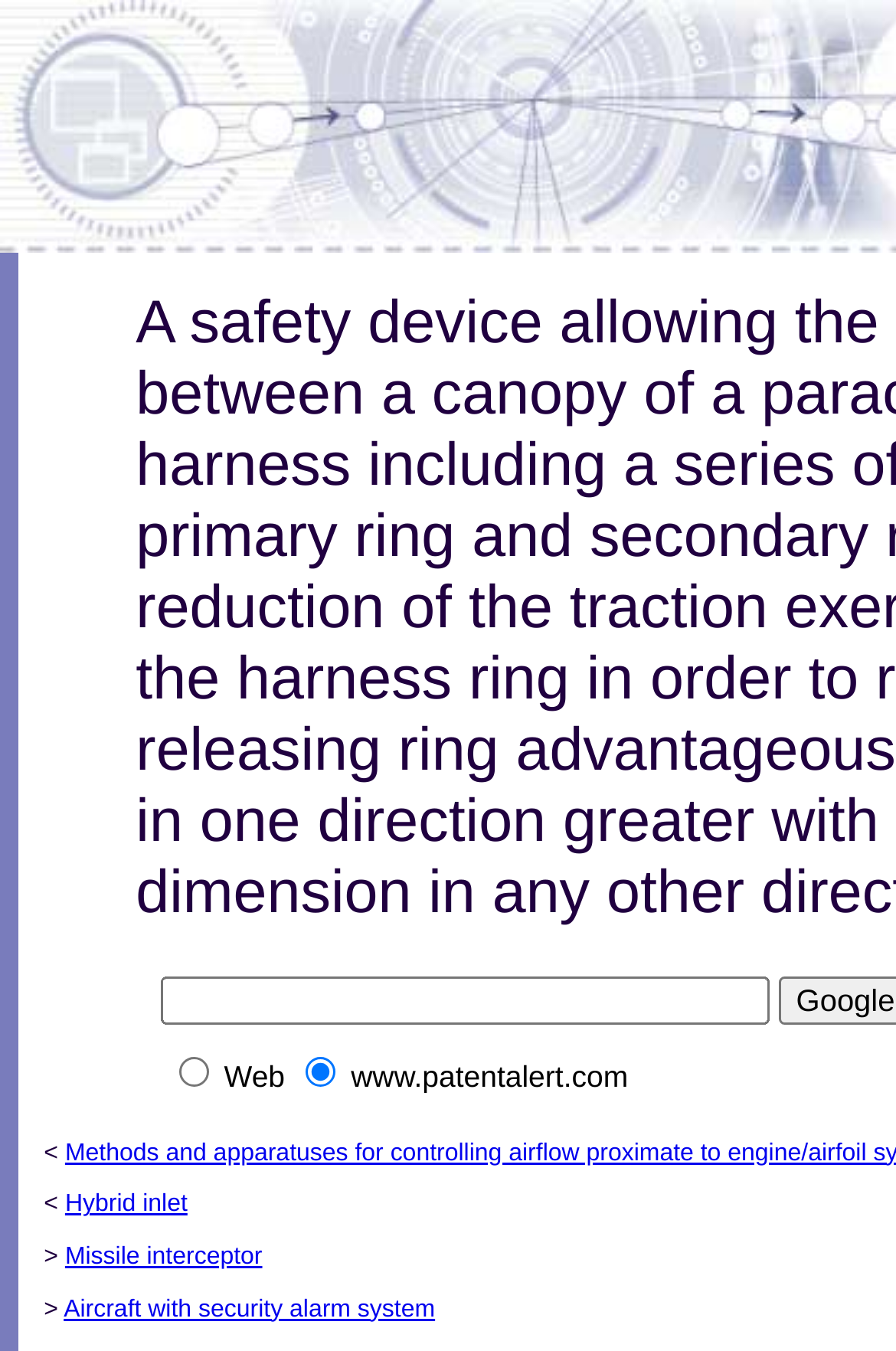Locate the bounding box of the UI element with the following description: "parent_node: www.patentalert.com name="sitesearch" value="www.patentalert.com"".

[0.341, 0.783, 0.374, 0.805]